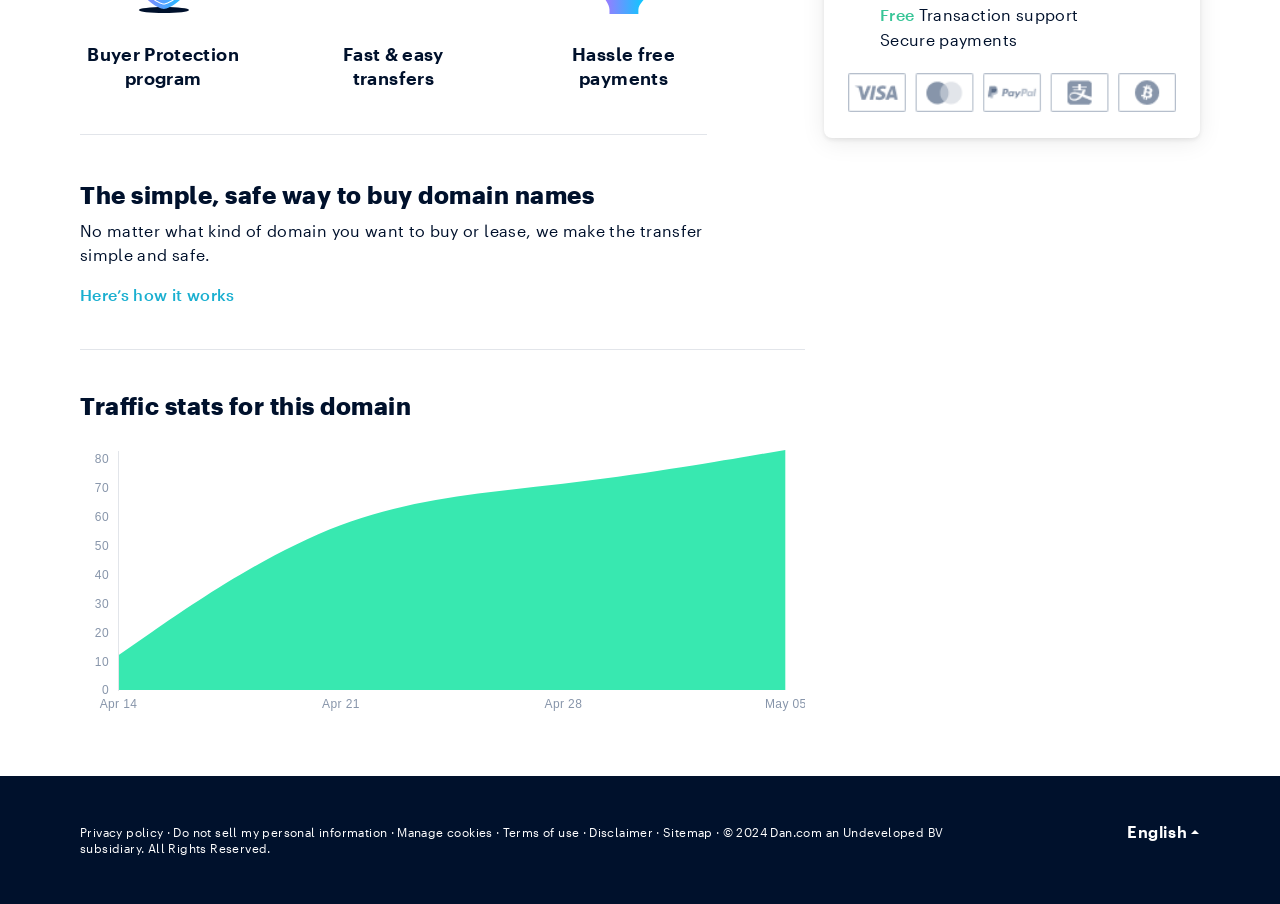Bounding box coordinates must be specified in the format (top-left x, top-left y, bottom-right x, bottom-right y). All values should be floating point numbers between 0 and 1. What are the bounding box coordinates of the UI element described as: Sitemap

[0.518, 0.913, 0.557, 0.928]